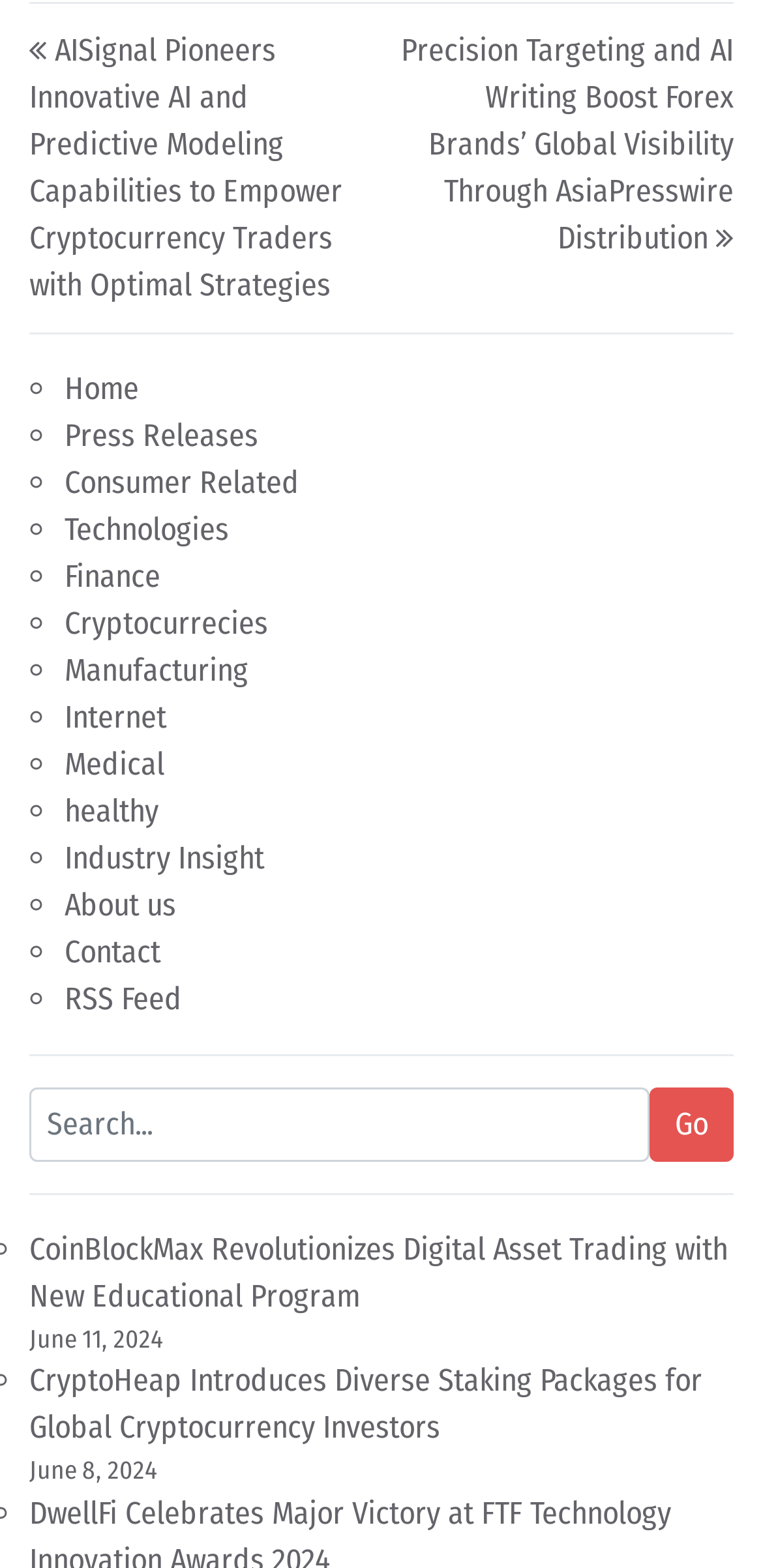What is the date of the first press release?
Based on the screenshot, provide a one-word or short-phrase response.

June 11, 2024